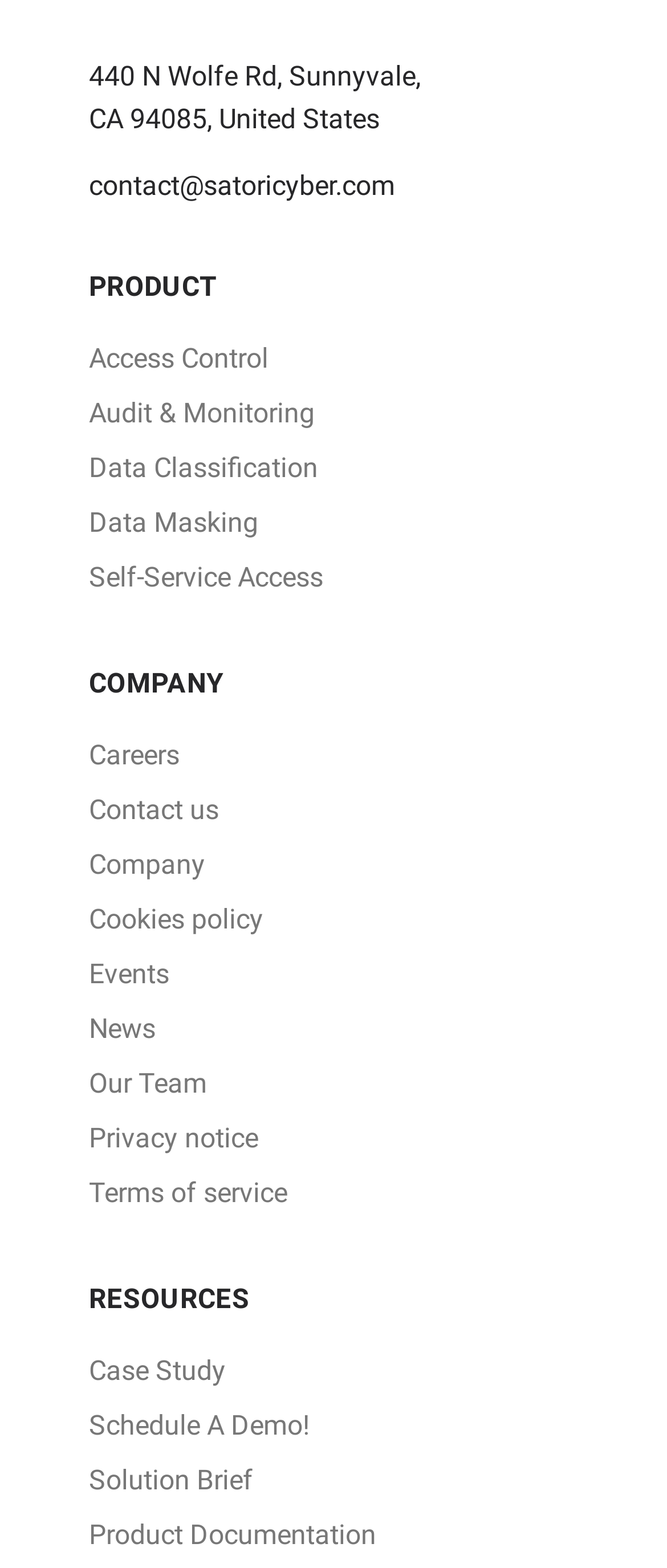Please determine the bounding box coordinates of the area that needs to be clicked to complete this task: 'View contact information'. The coordinates must be four float numbers between 0 and 1, formatted as [left, top, right, bottom].

[0.133, 0.108, 0.592, 0.129]